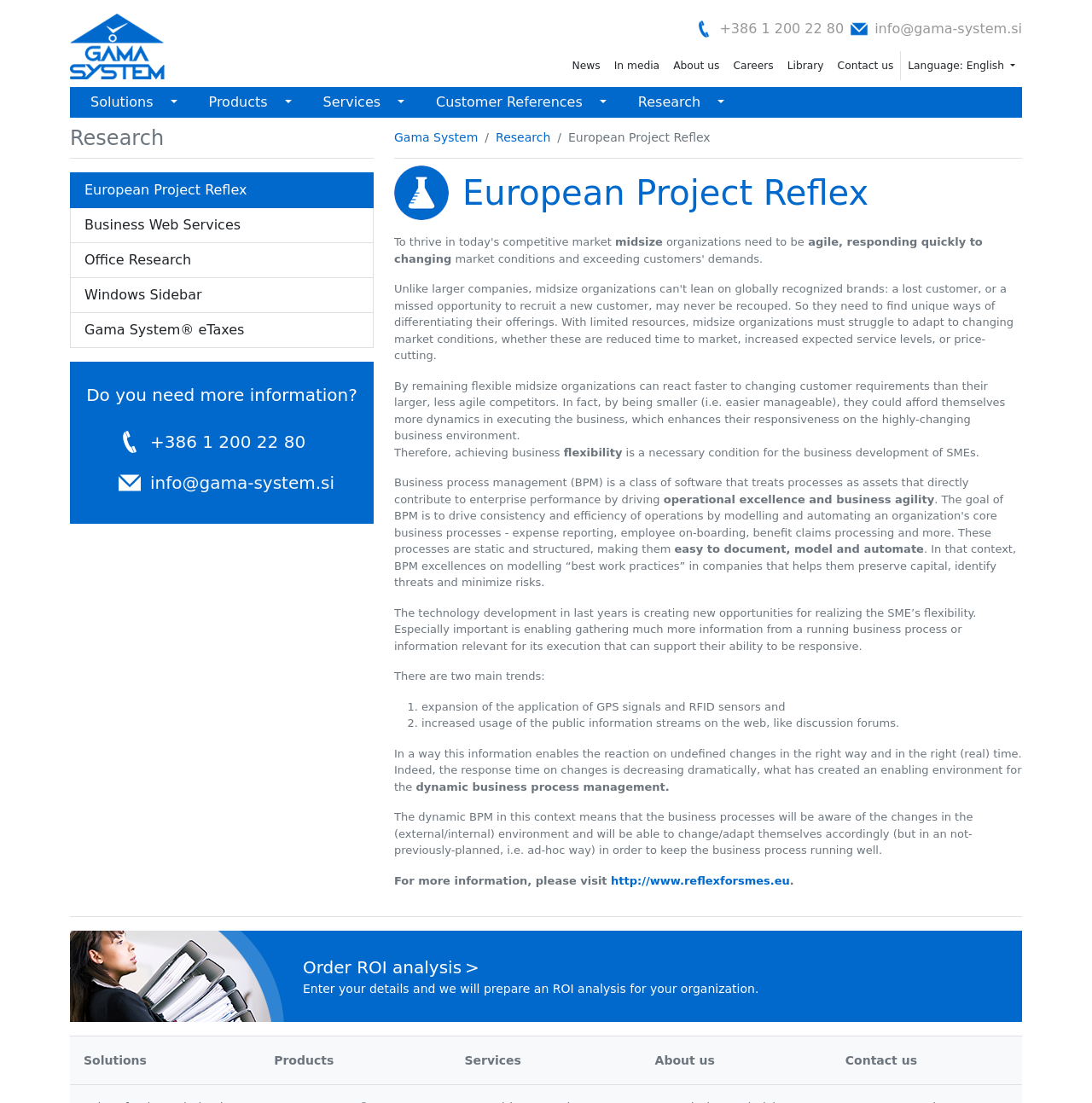Identify the bounding box coordinates for the element you need to click to achieve the following task: "Click the 'Language: English' button". Provide the bounding box coordinates as four float numbers between 0 and 1, in the form [left, top, right, bottom].

[0.825, 0.046, 0.936, 0.073]